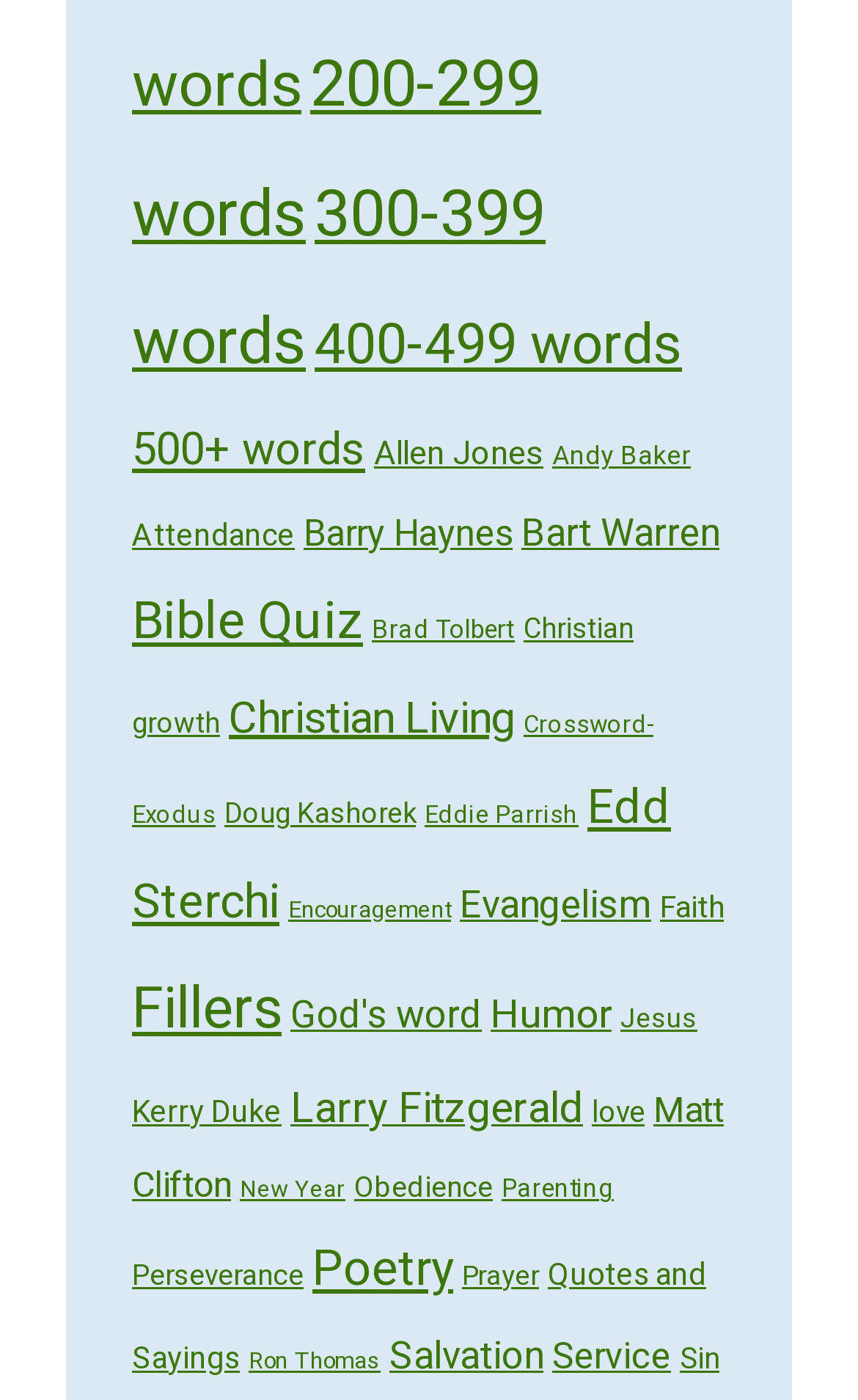Who is the author with the most sermons on this webpage?
Based on the image, give a one-word or short phrase answer.

Edd Sterchi